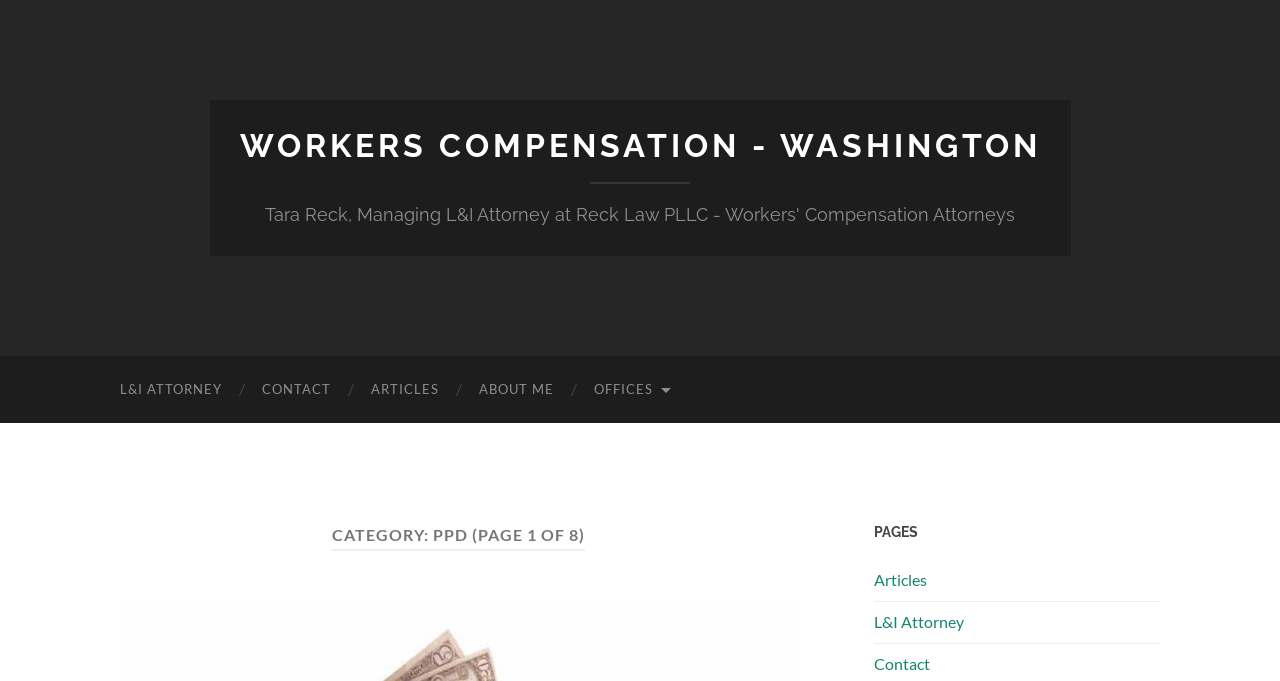Pinpoint the bounding box coordinates of the clickable area necessary to execute the following instruction: "contact the attorney". The coordinates should be given as four float numbers between 0 and 1, namely [left, top, right, bottom].

[0.189, 0.523, 0.274, 0.621]